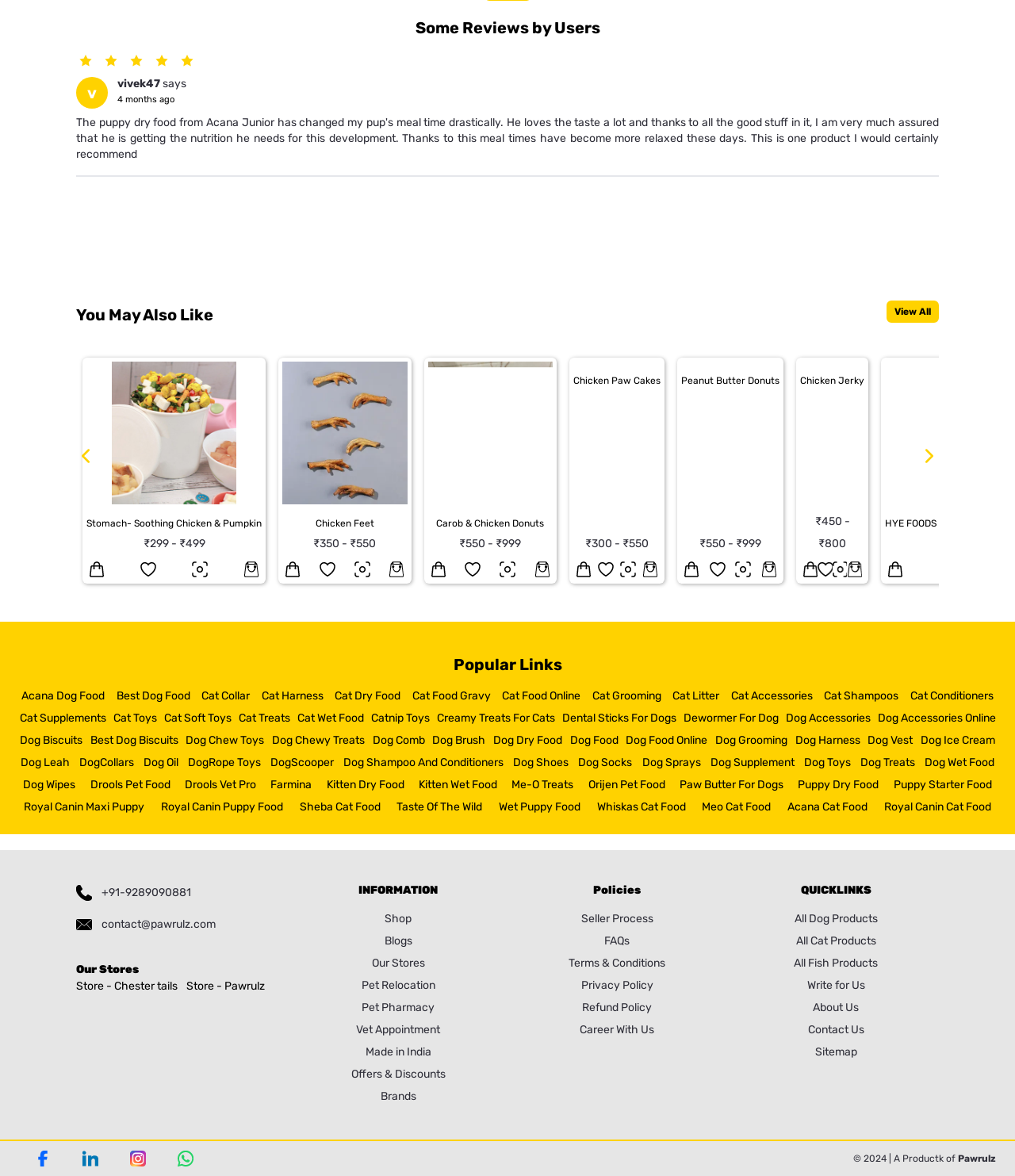Carefully examine the image and provide an in-depth answer to the question: What is the name of the image located at the top-left corner of the webpage?

The image located at the top-left corner of the webpage is an image element with the text 'Pawrulz', which suggests that it might be the logo of the website.